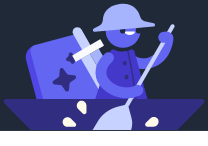Provide a comprehensive description of the image.

The image features a stylized illustration of a character wearing a light blue hat and a matching outfit, engaged in an activity that suggests creativity or exploration. The character is holding a large shovel, indicating a hands-on approach, and is positioned within a colorful, abstract environment that includes what appears to be a stack of books or tools marked with stars, suggesting a theme of discovery or learning. The overall color scheme is dominated by shades of blue and purple, creating a visually appealing and playful atmosphere. This image may represent themes related to education, creativity, or community engagement, aligning with sections of a webpage focused on reader reviews or community interaction.